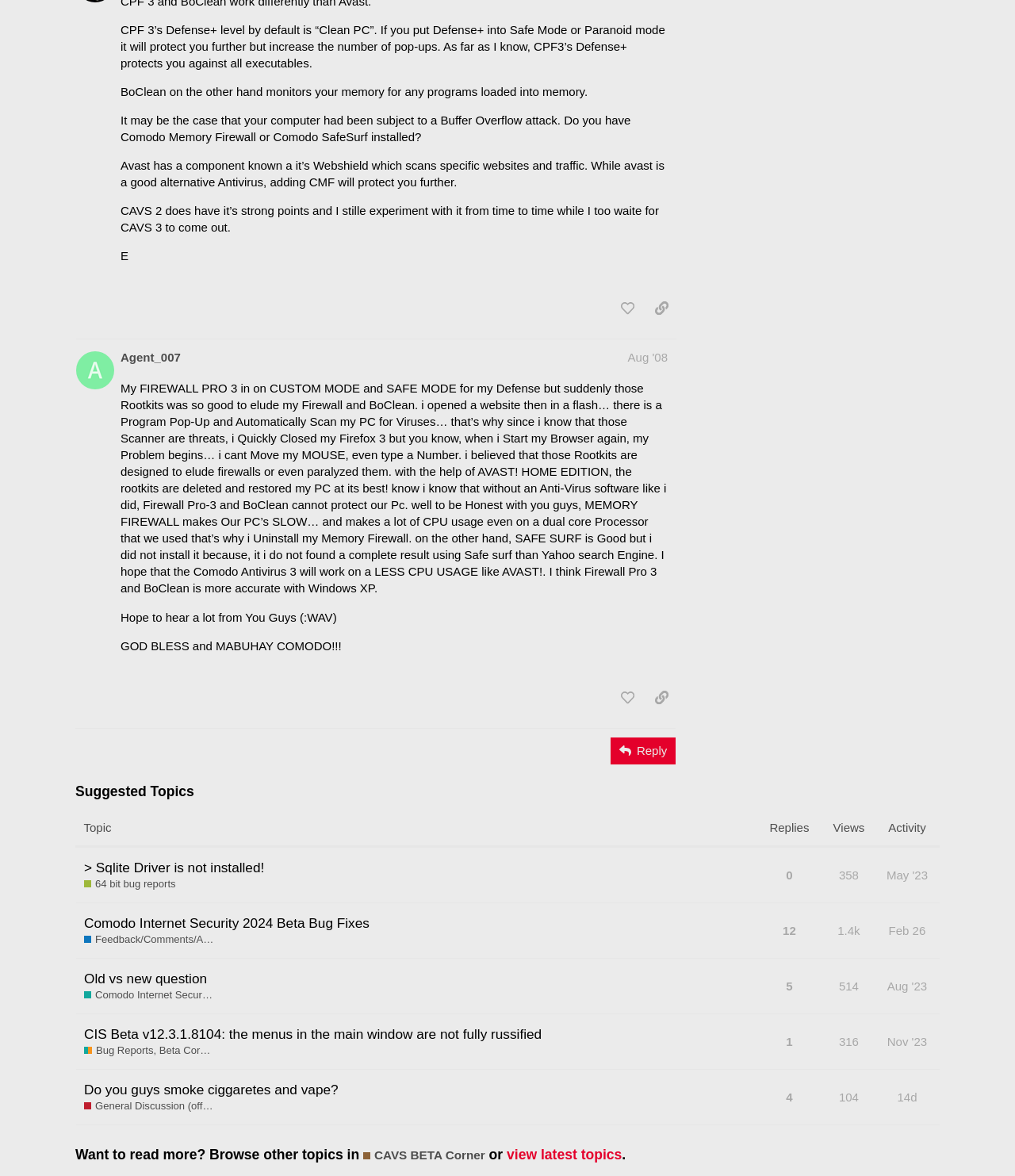What is the name of the antivirus software mentioned in the post?
Using the information from the image, answer the question thoroughly.

I read the text in the post and found the mention of 'Avast' as an antivirus software. Therefore, the name of the antivirus software mentioned in the post is Avast.